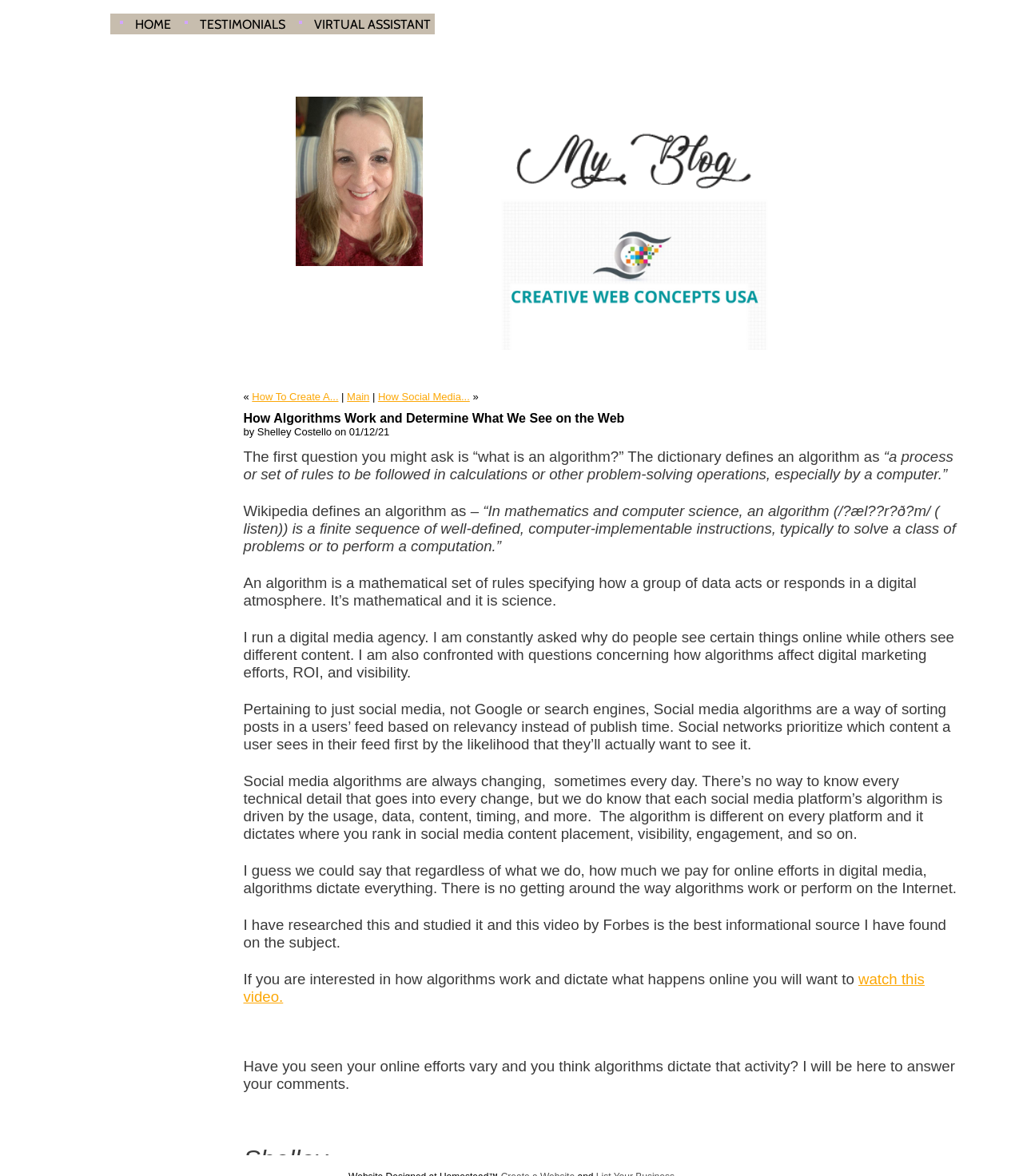What is the purpose of social media algorithms?
Please respond to the question thoroughly and include all relevant details.

I determined the answer by reading the content of the blog post which explains that social media algorithms are a way of sorting posts in a user's feed based on relevancy instead of publish time.